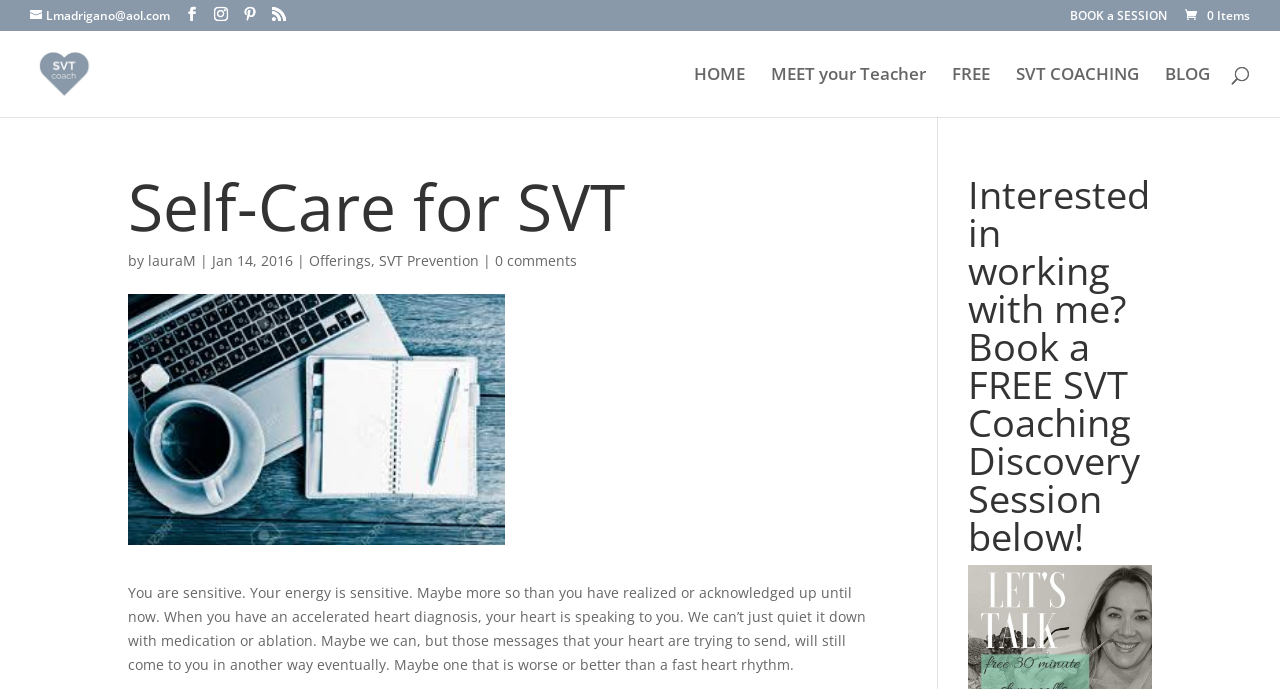Find the bounding box coordinates of the clickable area that will achieve the following instruction: "Search for something".

[0.053, 0.044, 0.953, 0.047]